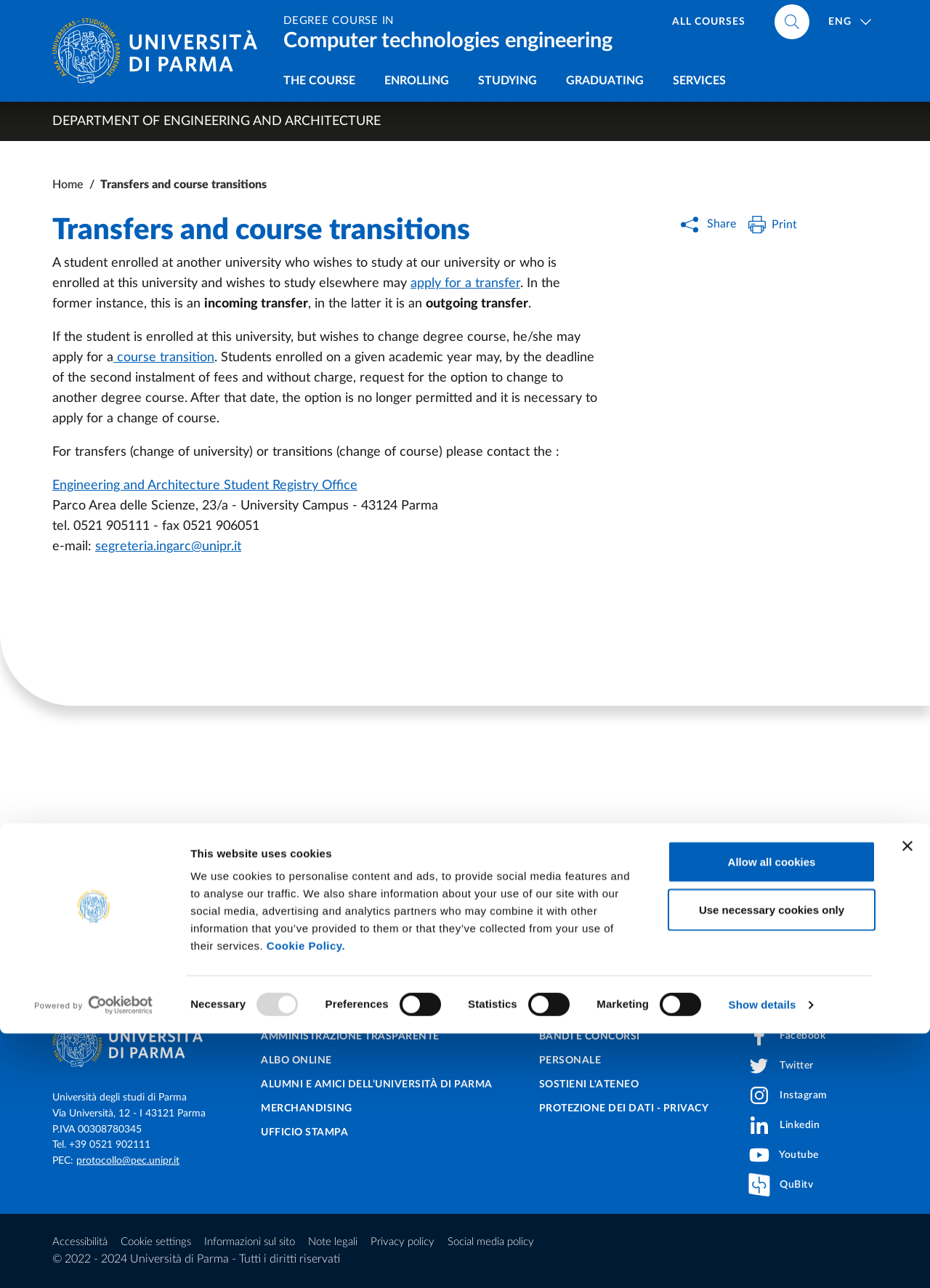Determine the main headline of the webpage and provide its text.

Transfers and course transitions